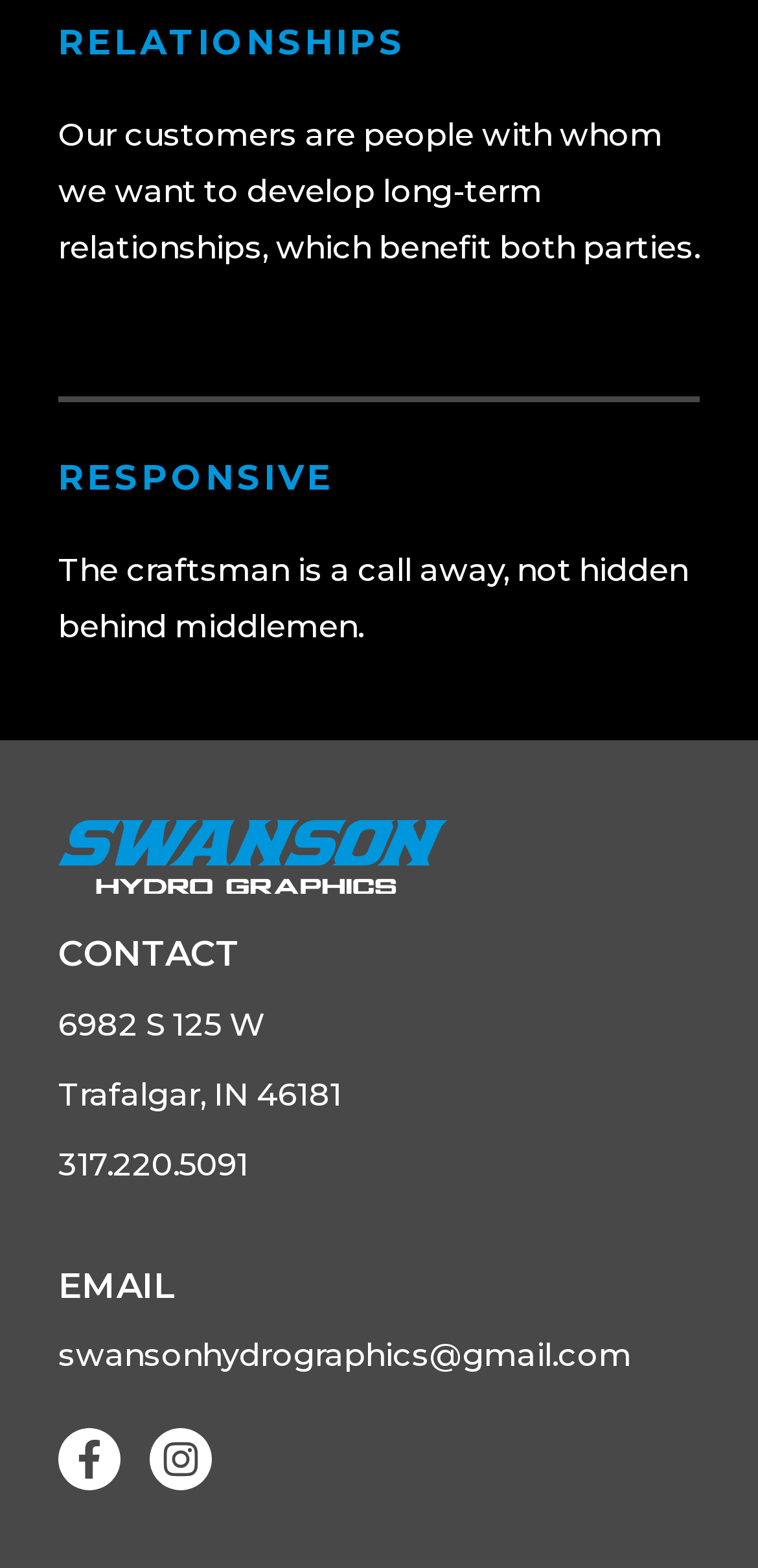What is the company's goal for its customers?
Please provide a single word or phrase as your answer based on the screenshot.

Long-term relationships